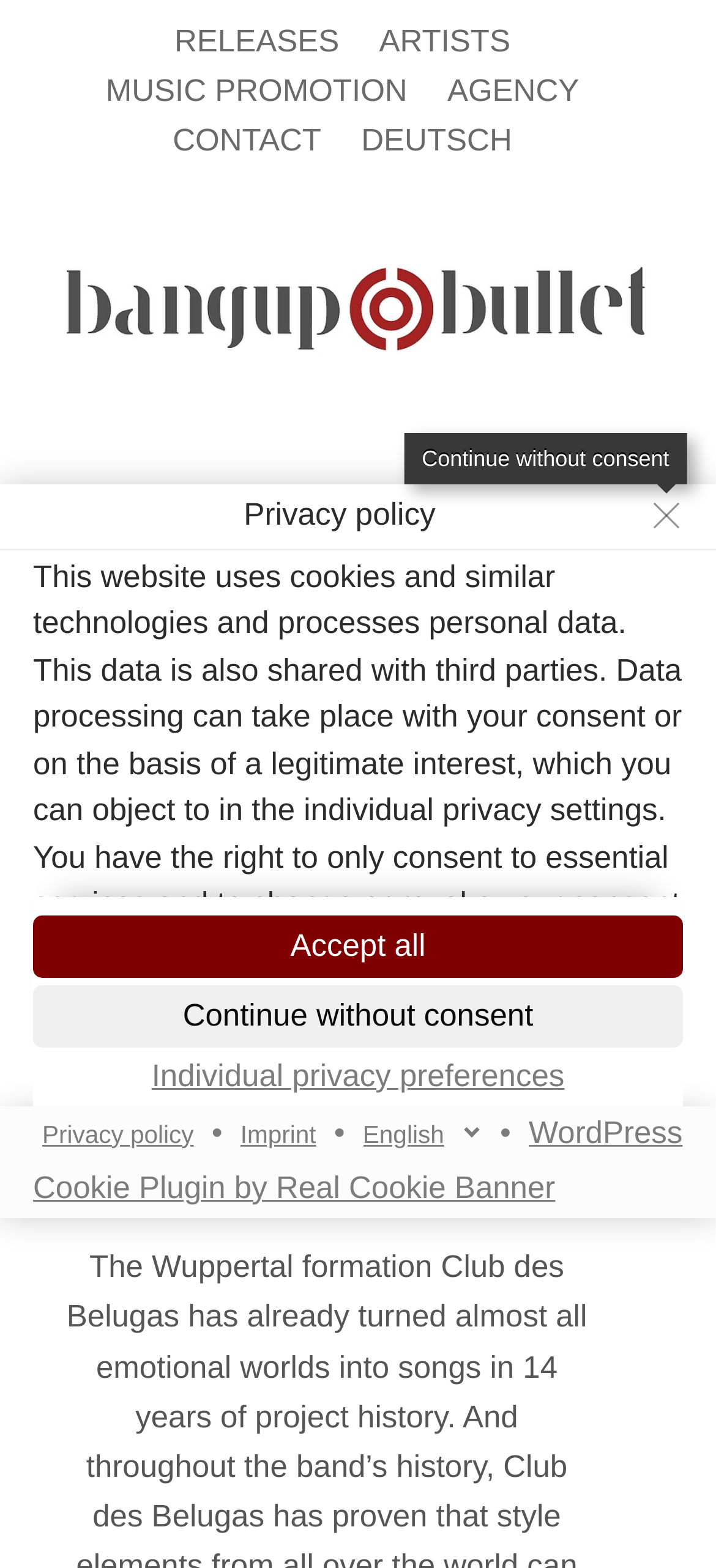Identify the bounding box coordinates of the element that should be clicked to fulfill this task: "Go to ARTISTS". The coordinates should be provided as four float numbers between 0 and 1, i.e., [left, top, right, bottom].

[0.529, 0.01, 0.713, 0.042]